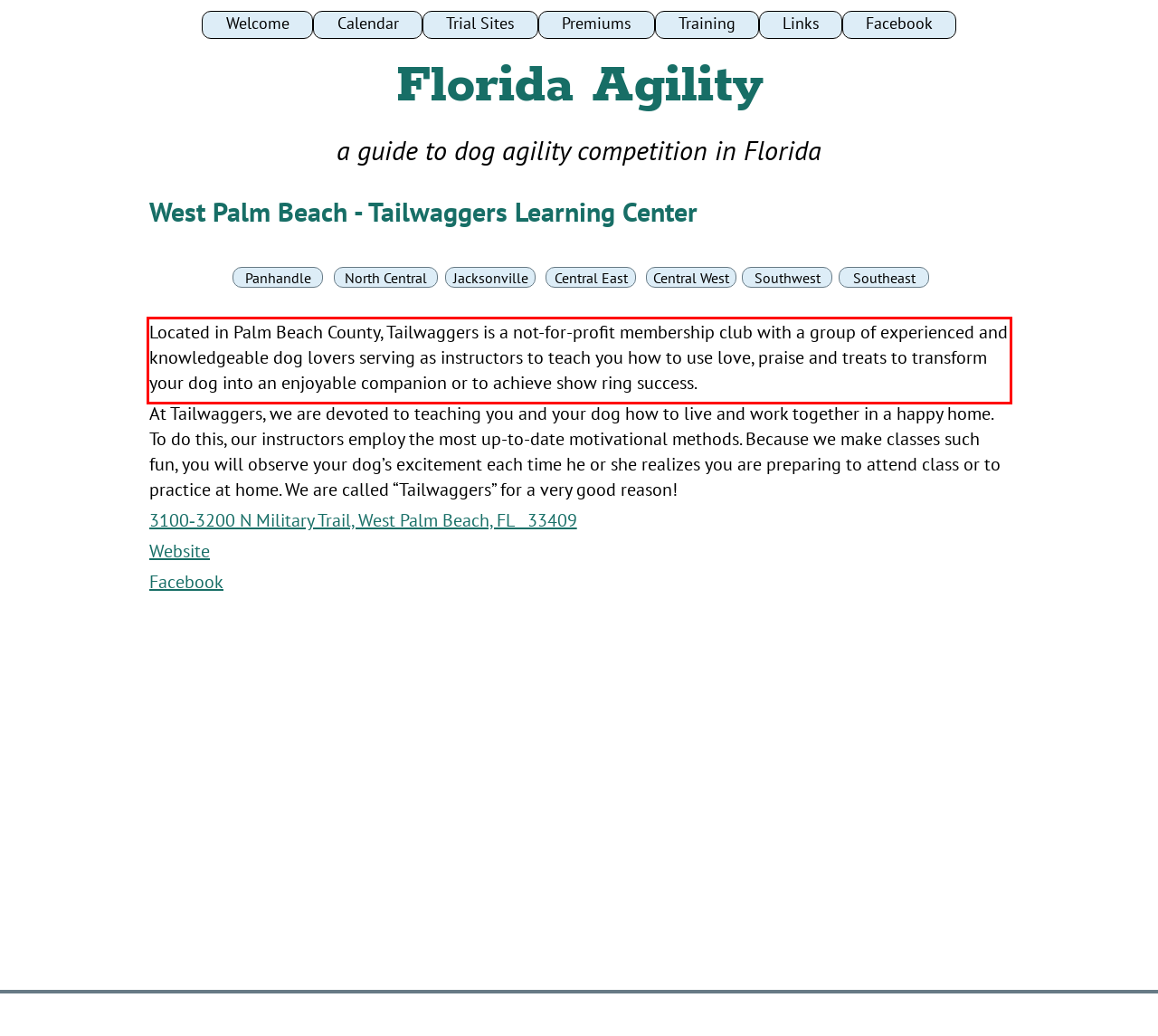You are given a screenshot showing a webpage with a red bounding box. Perform OCR to capture the text within the red bounding box.

Located in Palm Beach County, Tailwaggers is a not-for-profit membership club with a group of experienced and knowledgeable dog lovers serving as instructors to teach you how to use love, praise and treats to transform your dog into an enjoyable companion or to achieve show ring success.